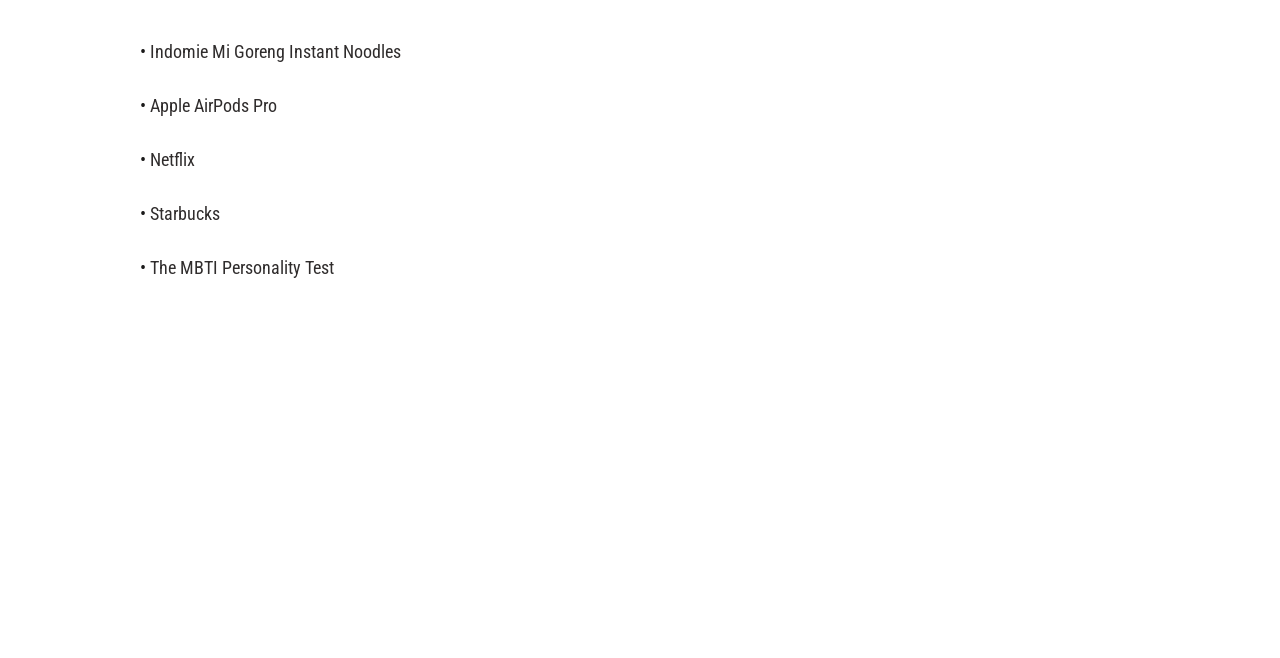Please provide the bounding box coordinates for the UI element as described: "The MBTI Personality Test". The coordinates must be four floats between 0 and 1, represented as [left, top, right, bottom].

[0.117, 0.39, 0.261, 0.422]